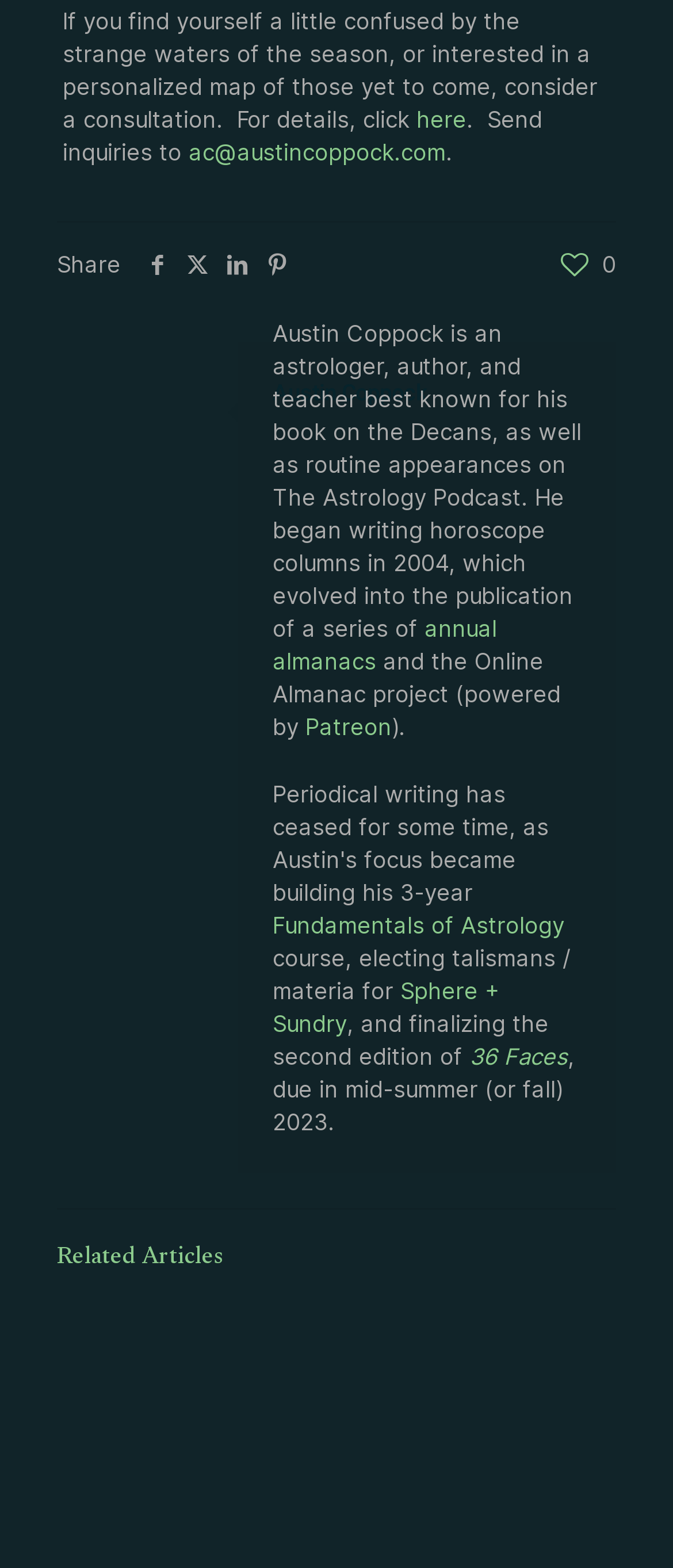What is the name of the book written by Austin Coppock?
Please elaborate on the answer to the question with detailed information.

The webpage mentions that Austin Coppock is finalizing the second edition of '36 Faces', which suggests that '36 Faces' is one of the books written by him.